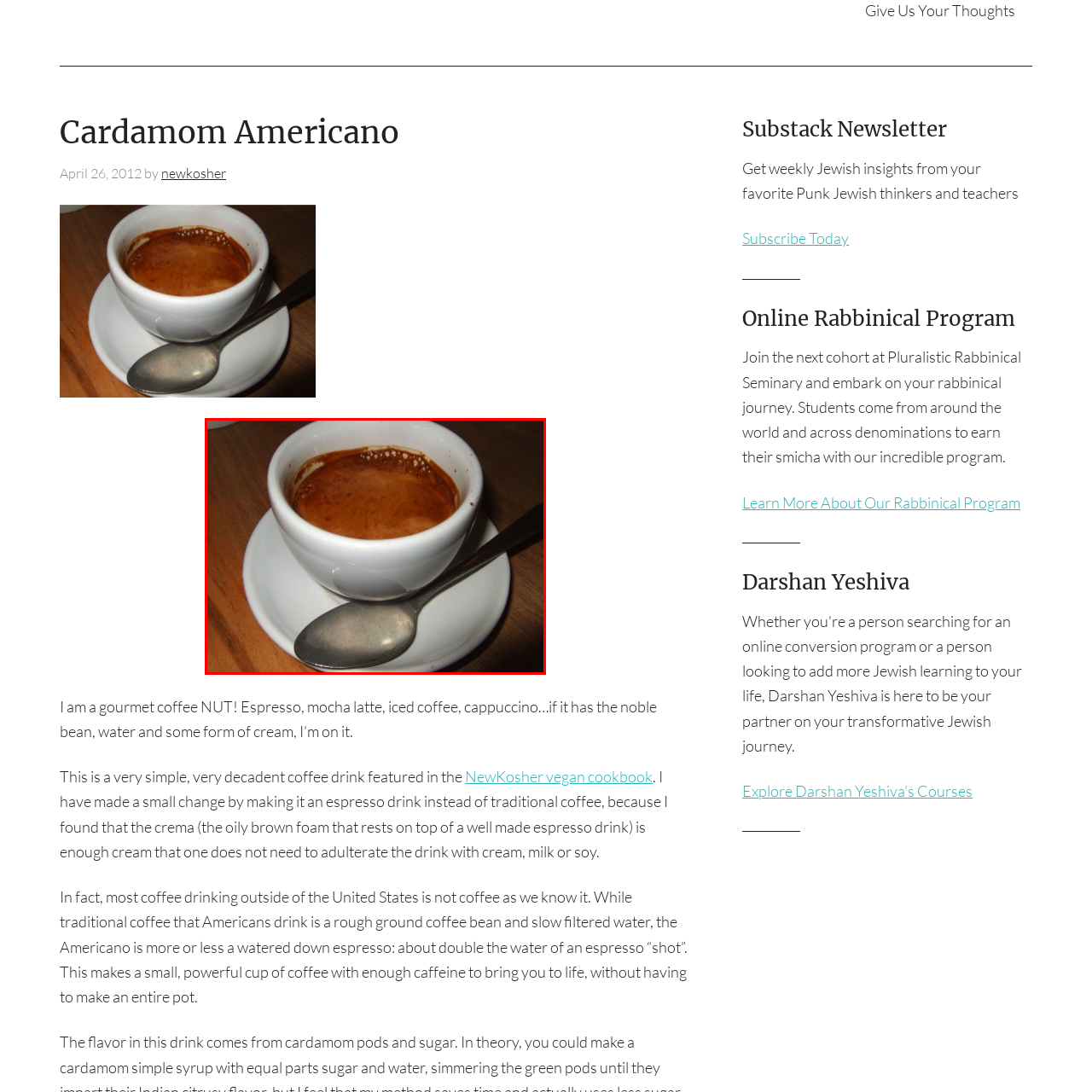Analyze the image encased in the red boundary, What is the purpose of the silver spoon?
 Respond using a single word or phrase.

Readiness for tasting